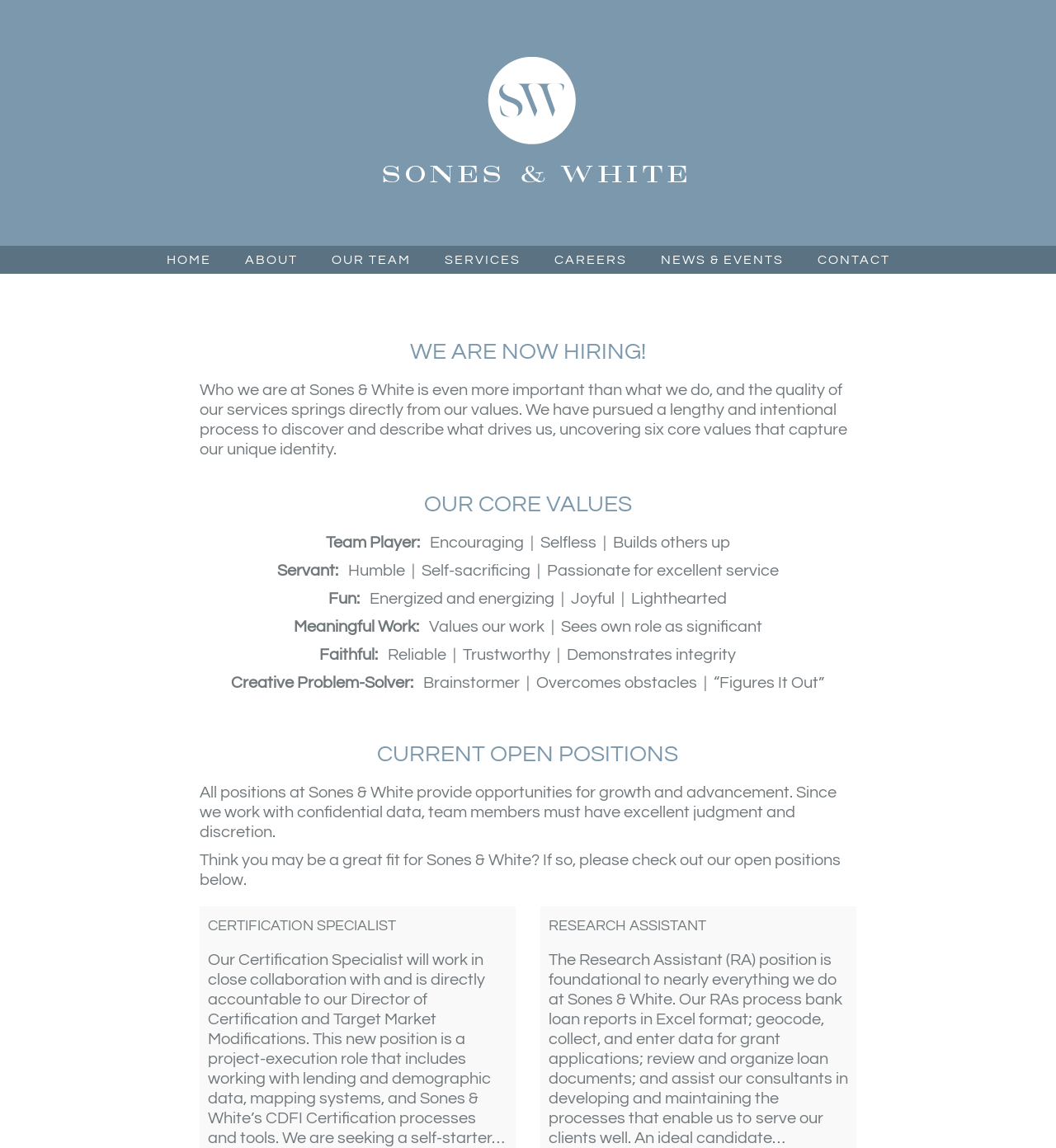Find the bounding box coordinates for the HTML element described in this sentence: "Go to Top". Provide the coordinates as four float numbers between 0 and 1, in the format [left, top, right, bottom].

[0.961, 0.884, 0.992, 0.912]